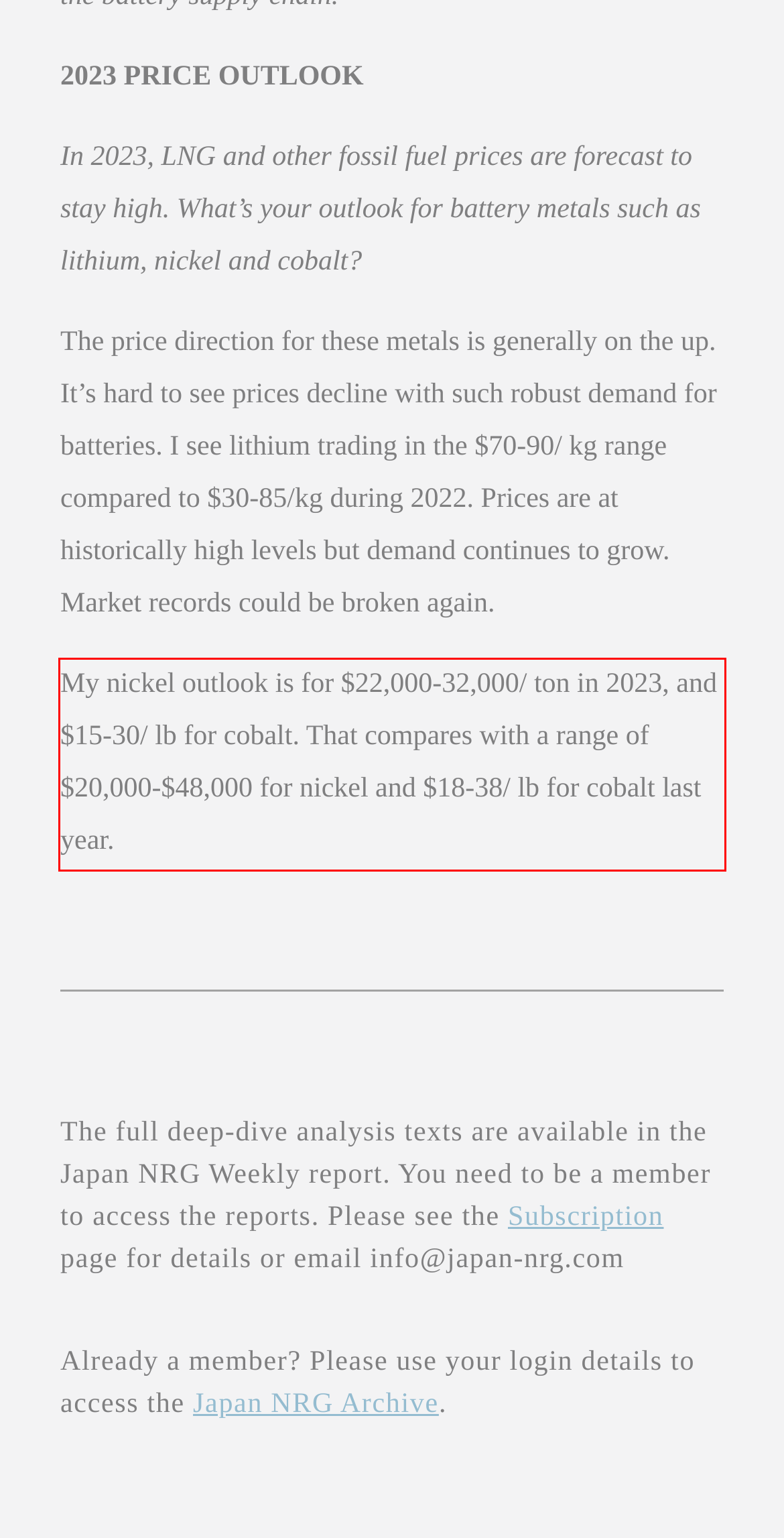Identify the text inside the red bounding box on the provided webpage screenshot by performing OCR.

My nickel outlook is for $22,000-32,000/ ton in 2023, and $15-30/ lb for cobalt. That compares with a range of $20,000-$48,000 for nickel and $18-38/ lb for cobalt last year.